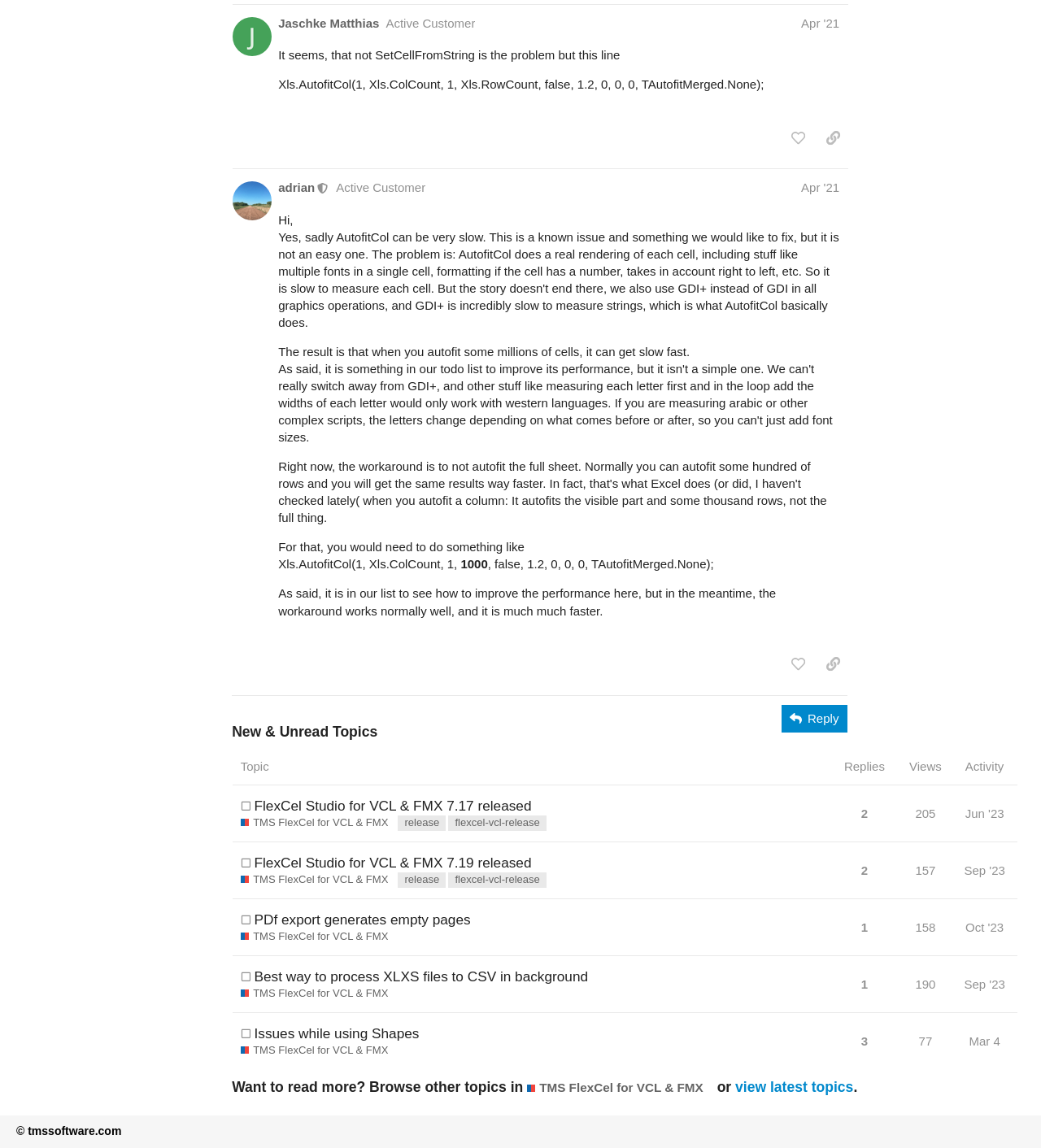Please find the bounding box coordinates of the section that needs to be clicked to achieve this instruction: "View a topic".

[0.223, 0.693, 0.977, 0.733]